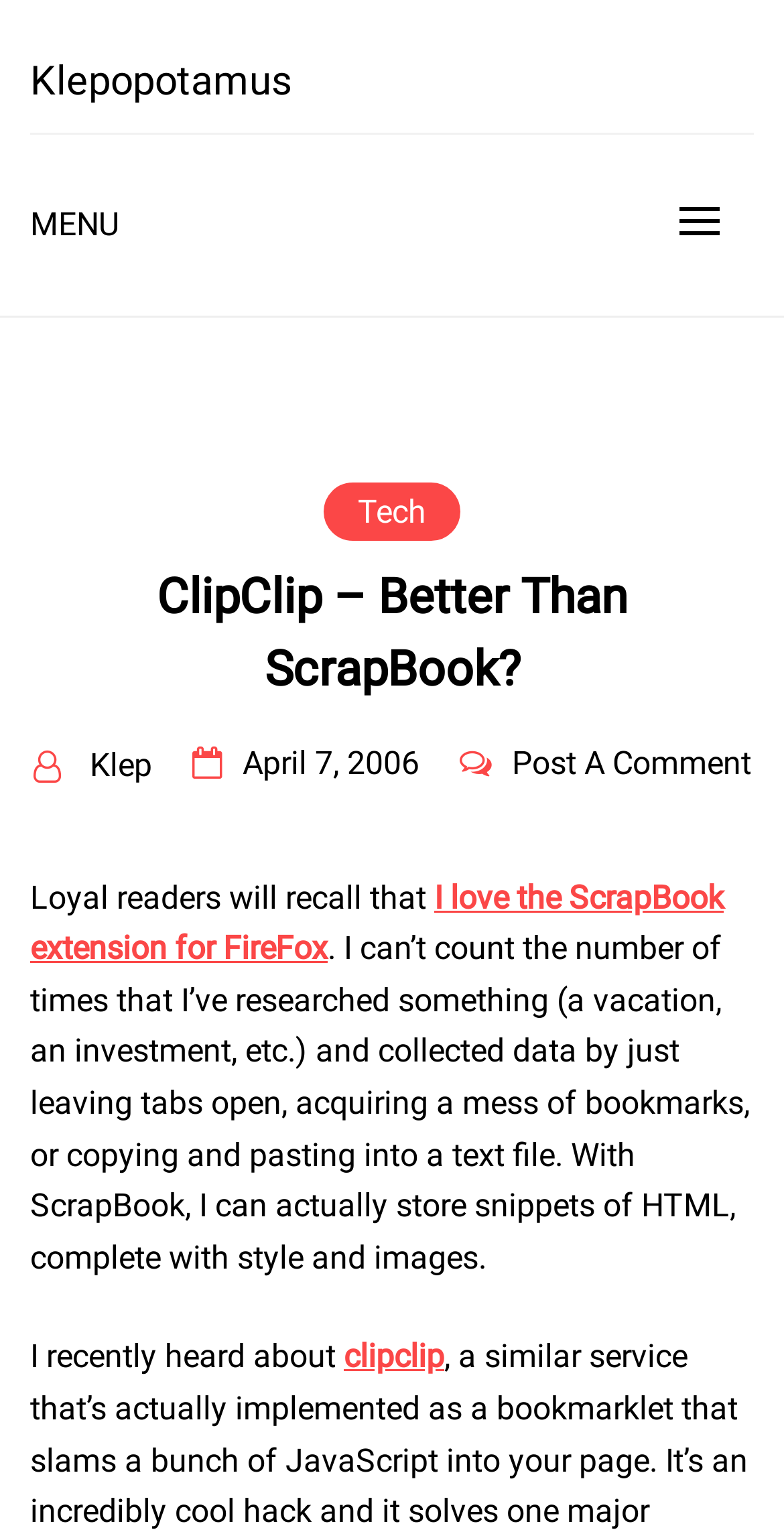Provide the bounding box coordinates of the HTML element described by the text: "Post a Comment".

[0.653, 0.484, 0.958, 0.508]